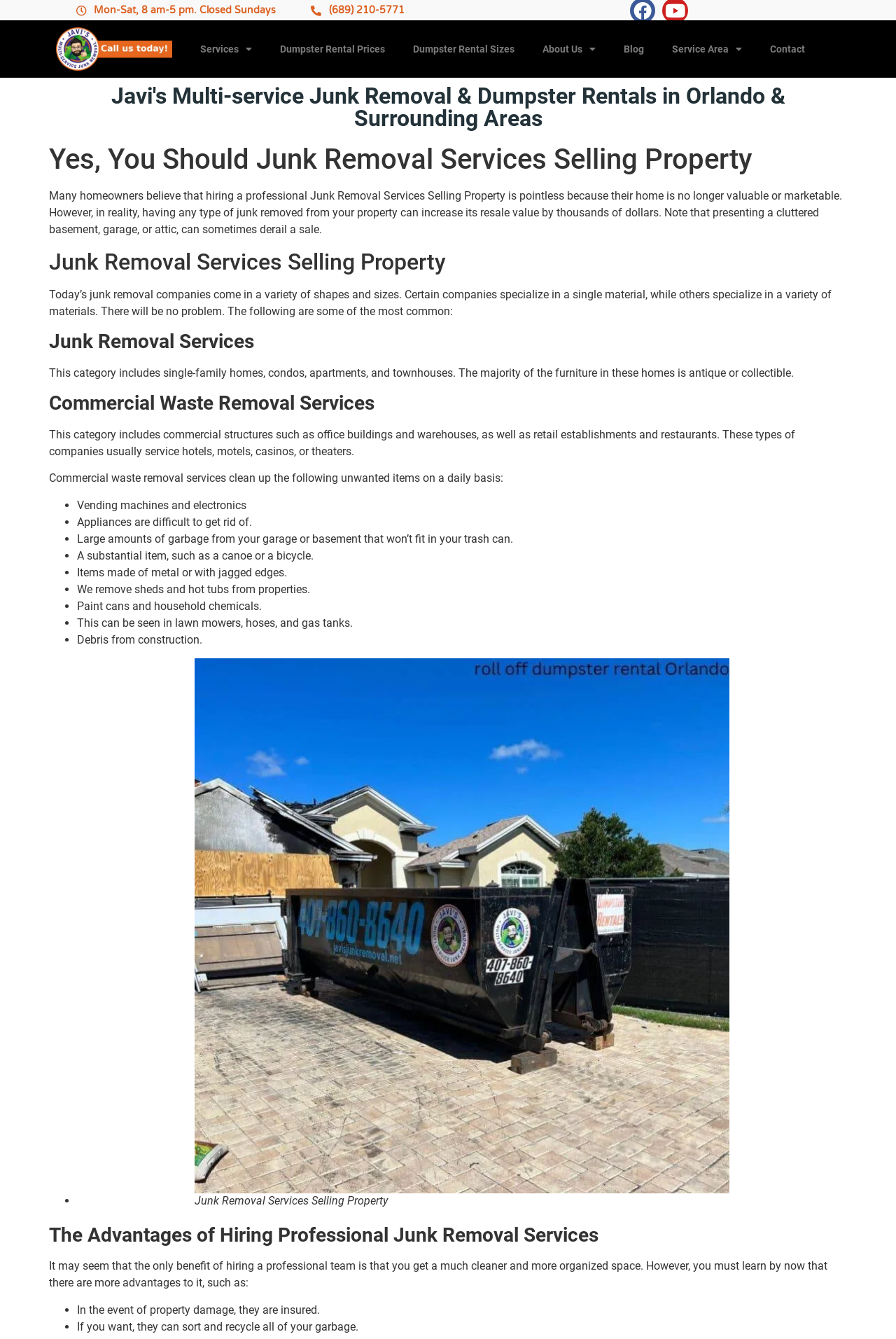What is the purpose of junk removal services?
Using the information from the image, answer the question thoroughly.

I found a section on the webpage that explains the purpose of junk removal services. According to the text, having any type of junk removed from your property can increase its resale value by thousands of dollars.